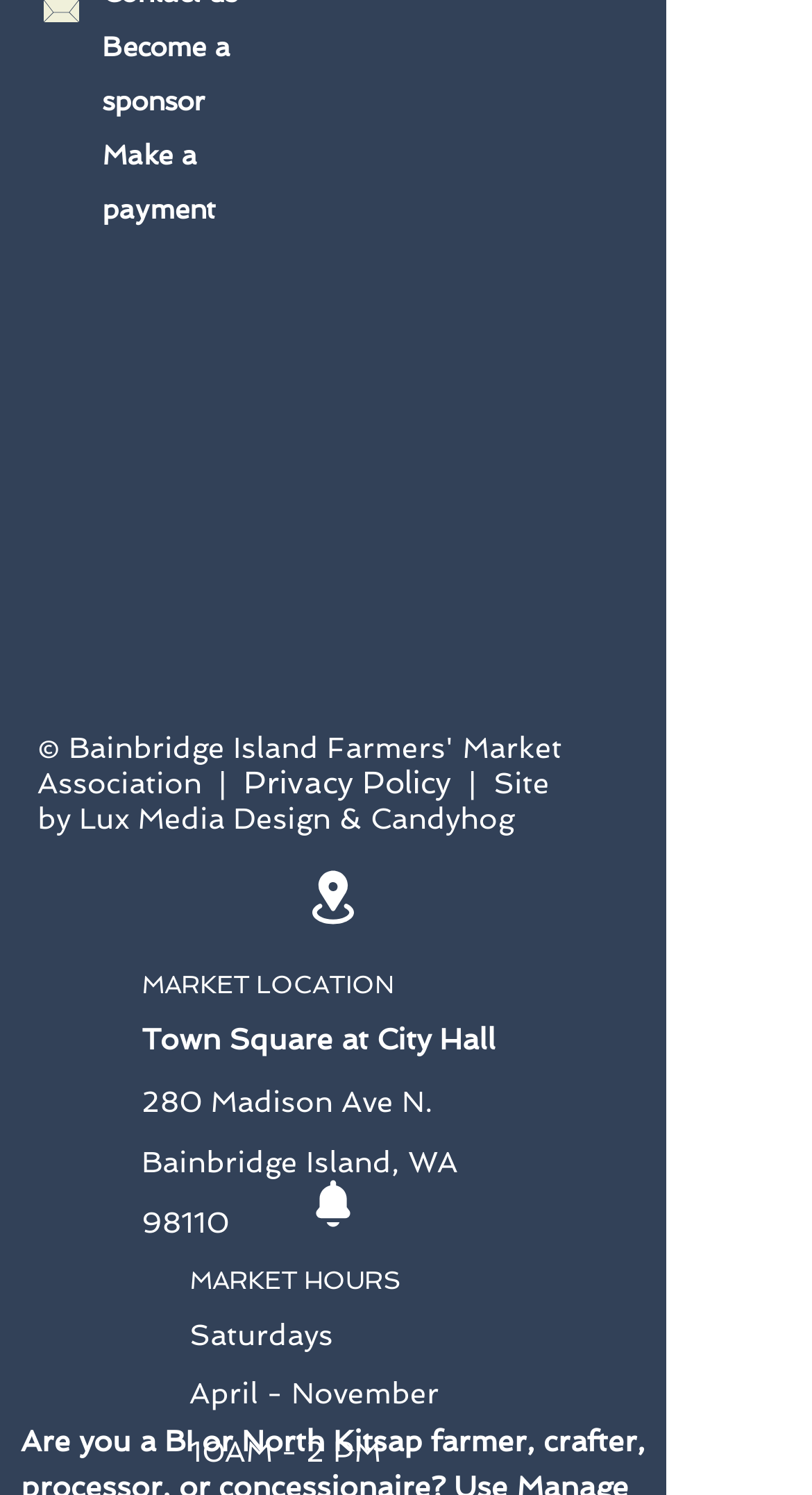Identify the bounding box coordinates of the element to click to follow this instruction: 'View notification'. Ensure the coordinates are four float values between 0 and 1, provided as [left, top, right, bottom].

[0.377, 0.784, 0.444, 0.826]